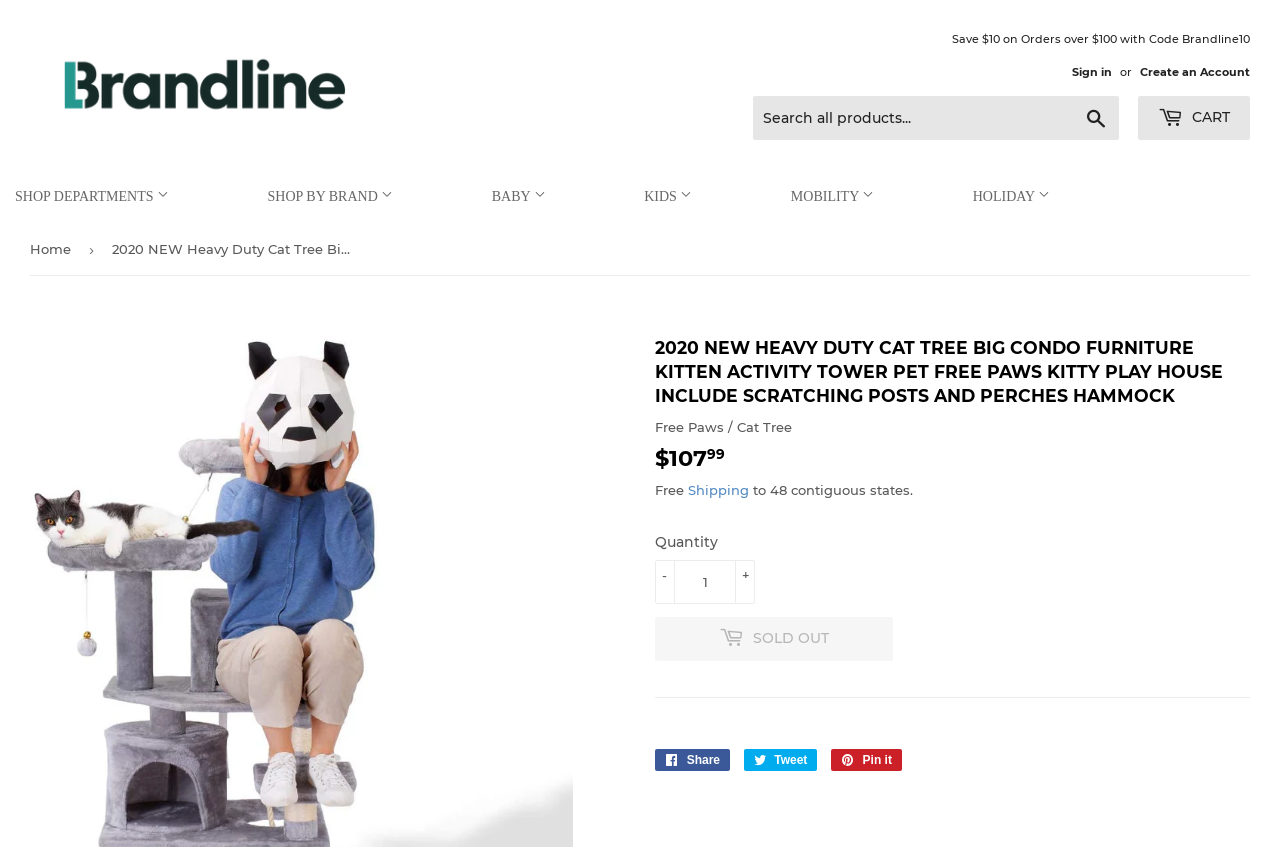Create a detailed summary of the webpage's content and design.

This webpage appears to be an e-commerce website, specifically a product page for a cat tree. At the top of the page, there is a logo and a navigation menu with several categories, including "Shop Departments", "Shop by Brand", "Baby", "Kids", and "Mobility". 

Below the navigation menu, there is a search bar and a section with links to "Sign in", "Create an Account", and "Cart". 

The main content of the page is dedicated to the product, with a title "2020 NEW Heavy Duty Cat Tree Big Condo Furniture Kitten Activity Tower – Brandline" and a promotional message "Save $10 on Orders over $100 with Code Brandline10". 

There is also a section with a list of departments, including "Home & Furniture", "Patio, Lawn & Garden", "Outdoor Storage", "Health & Household", "Sports & Outdoors", "Business & Party Supplies", "Pet Supplies", "Baby Products", "Kids Products", "Health & Mobility", and "Holidays". Each department has a dropdown menu with subcategories. 

On the right side of the page, there is a section with links to various brands, including "ORCC", "HEALTH LINE PRODUCTS", "MAXTRA", and others. 

At the bottom of the page, there are sections dedicated to "Baby", "Kids", and "Mobility" products, with links to specific product categories.